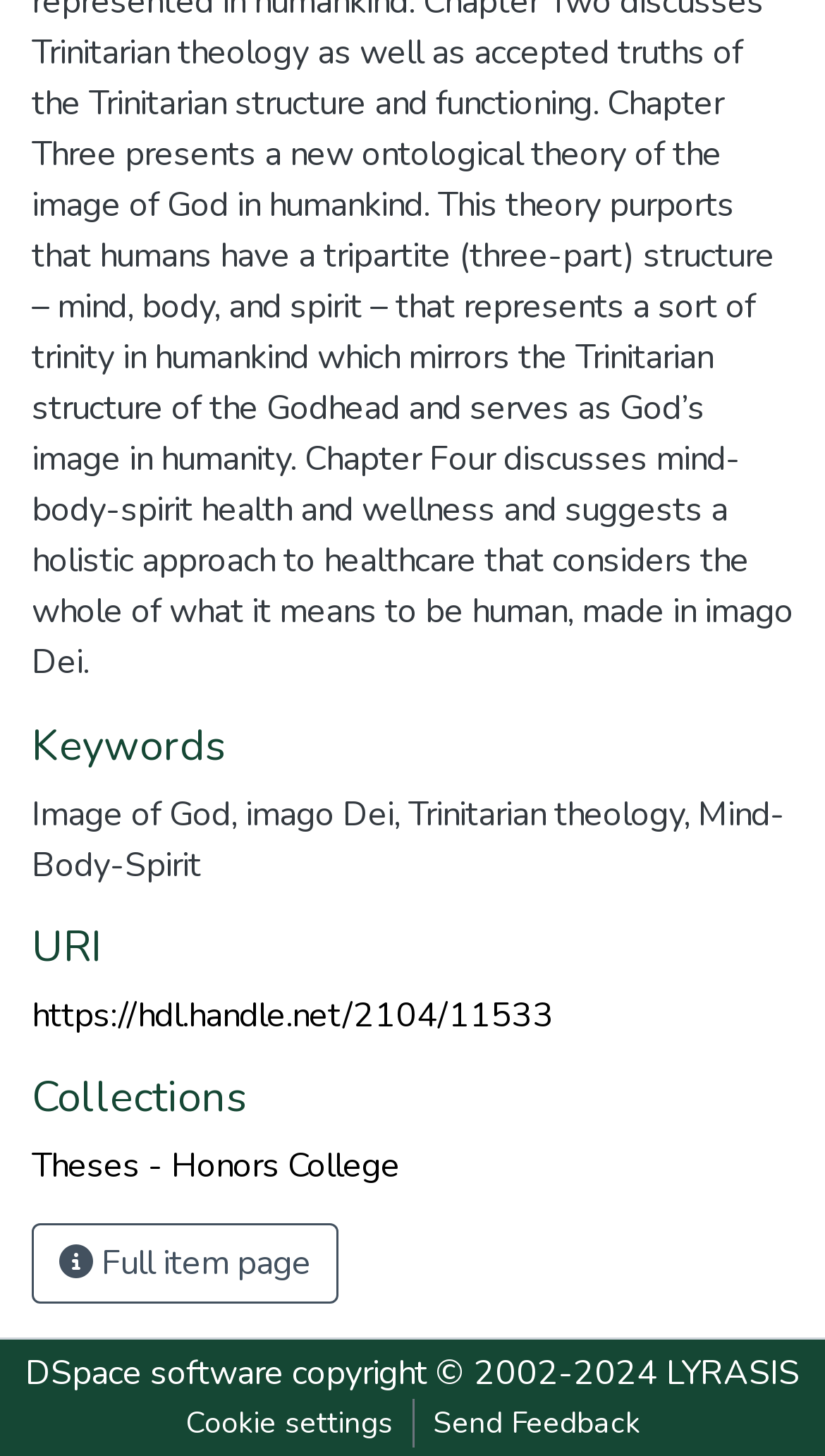Predict the bounding box of the UI element based on this description: "https://hdl.handle.net/2104/11533".

[0.038, 0.682, 0.672, 0.714]